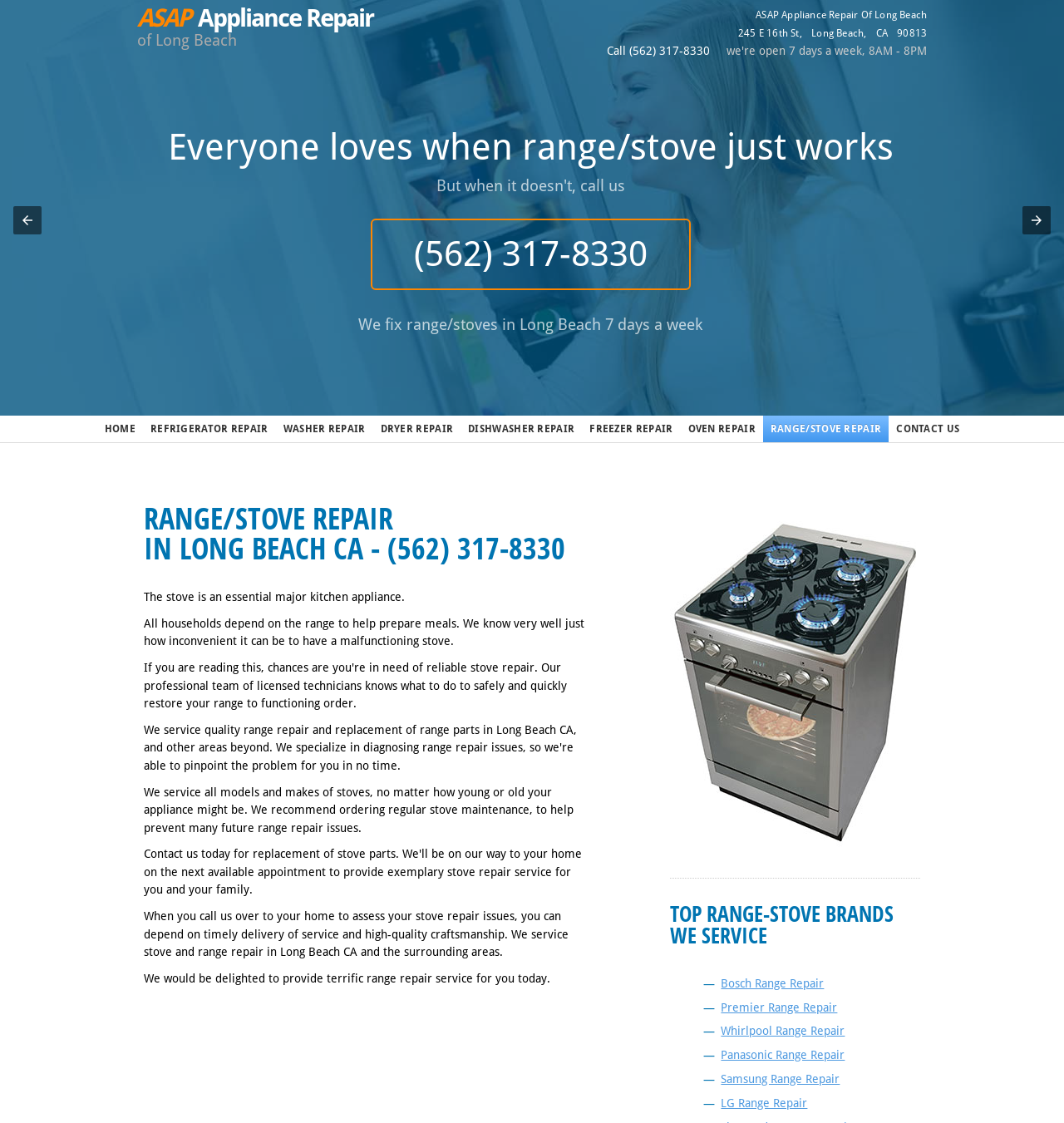Identify the bounding box coordinates of the part that should be clicked to carry out this instruction: "Call the phone number for range/stove repair".

[0.57, 0.039, 0.667, 0.051]